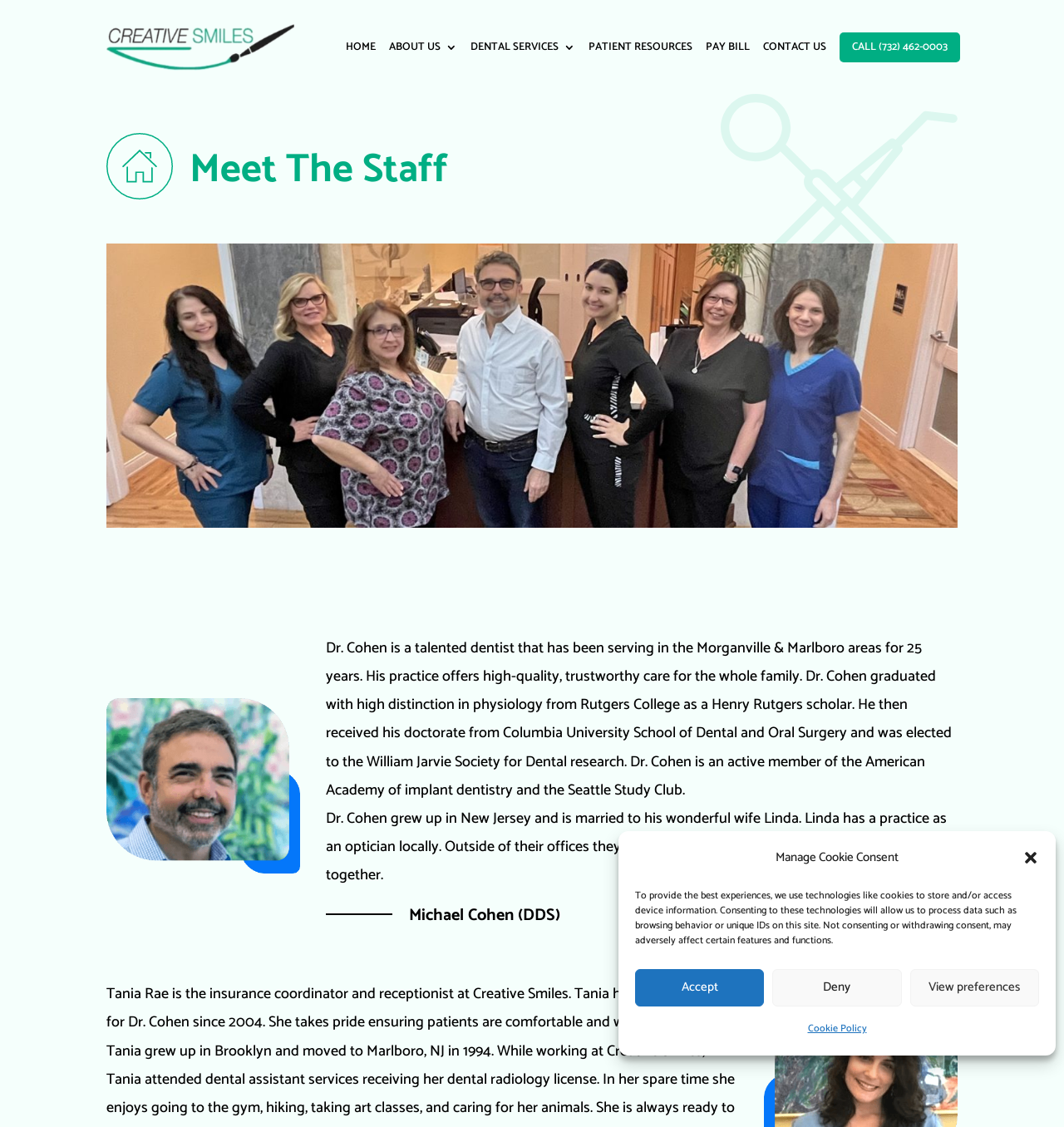What is the name of the university where Dr. Cohen received his doctorate?
Please give a detailed and elaborate answer to the question based on the image.

According to the webpage, Dr. Cohen received his doctorate from Columbia University School of Dental and Oral Surgery.